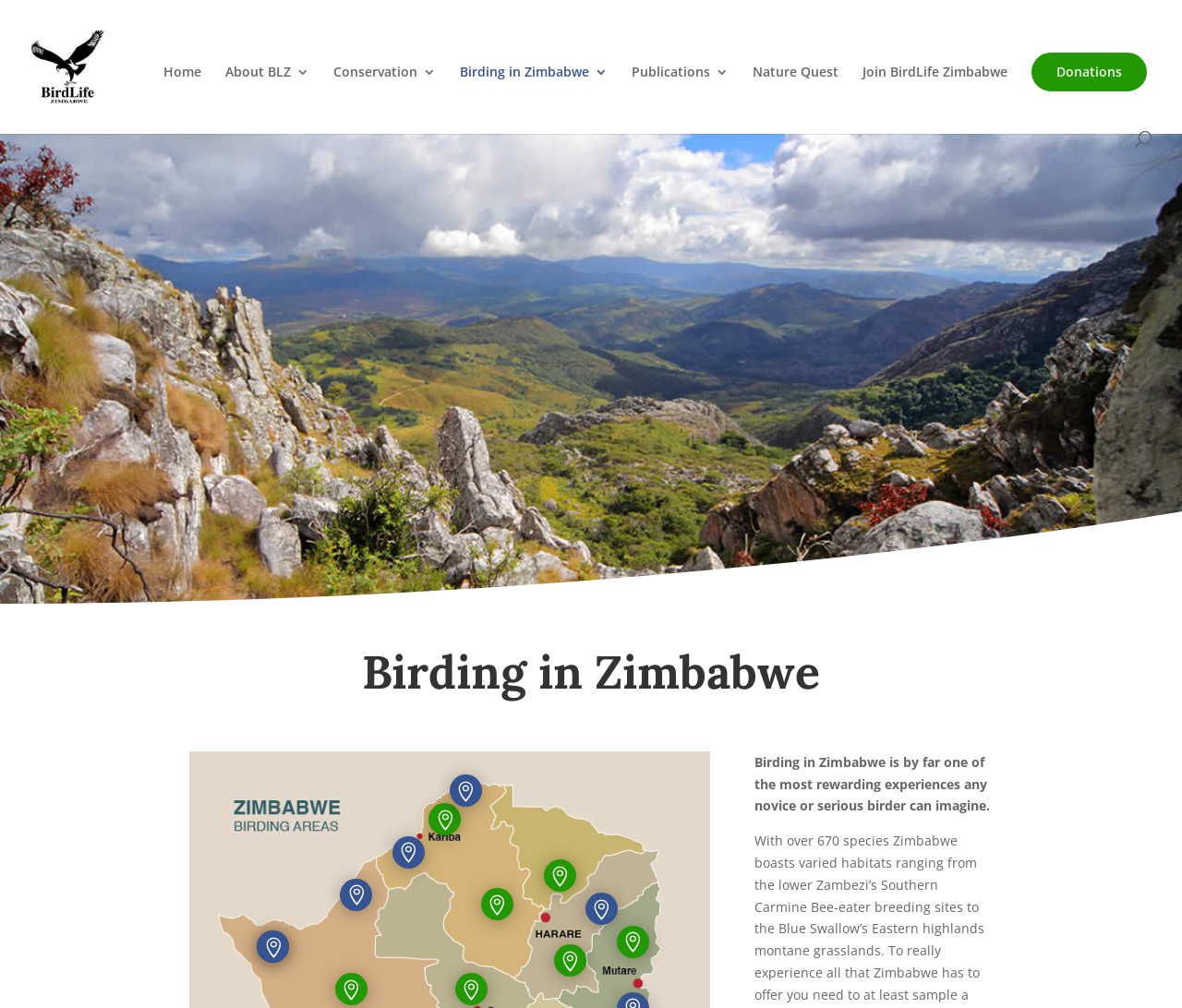Determine the bounding box coordinates for the clickable element to execute this instruction: "Learn about Birding in Zimbabwe". Provide the coordinates as four float numbers between 0 and 1, i.e., [left, top, right, bottom].

[0.389, 0.065, 0.514, 0.13]